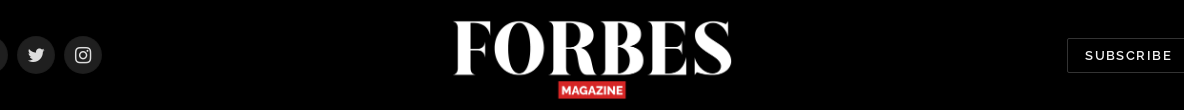Respond with a single word or phrase for the following question: 
What is the purpose of the 'SUBSCRIBE' link?

To invite visitors to subscribe